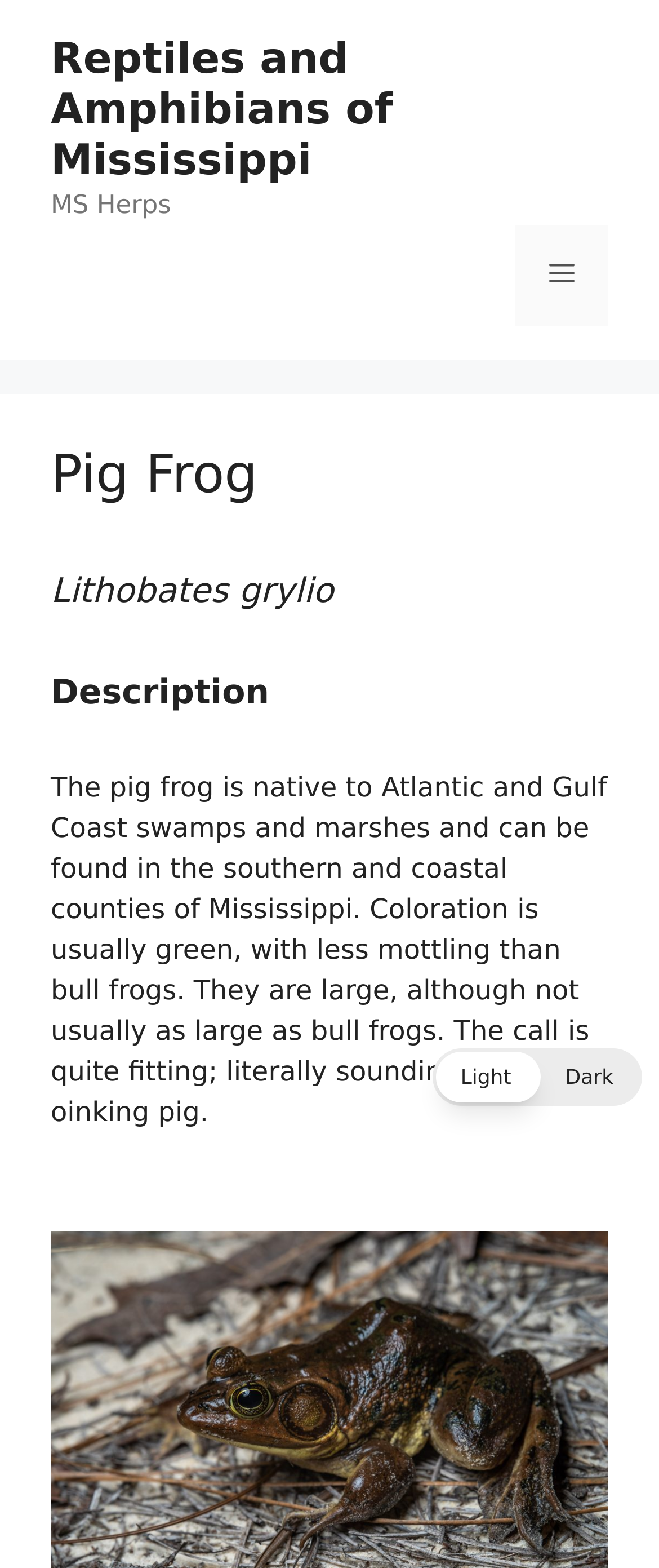What are the two color themes available on this website?
Please provide a single word or phrase as your answer based on the image.

Light and Dark